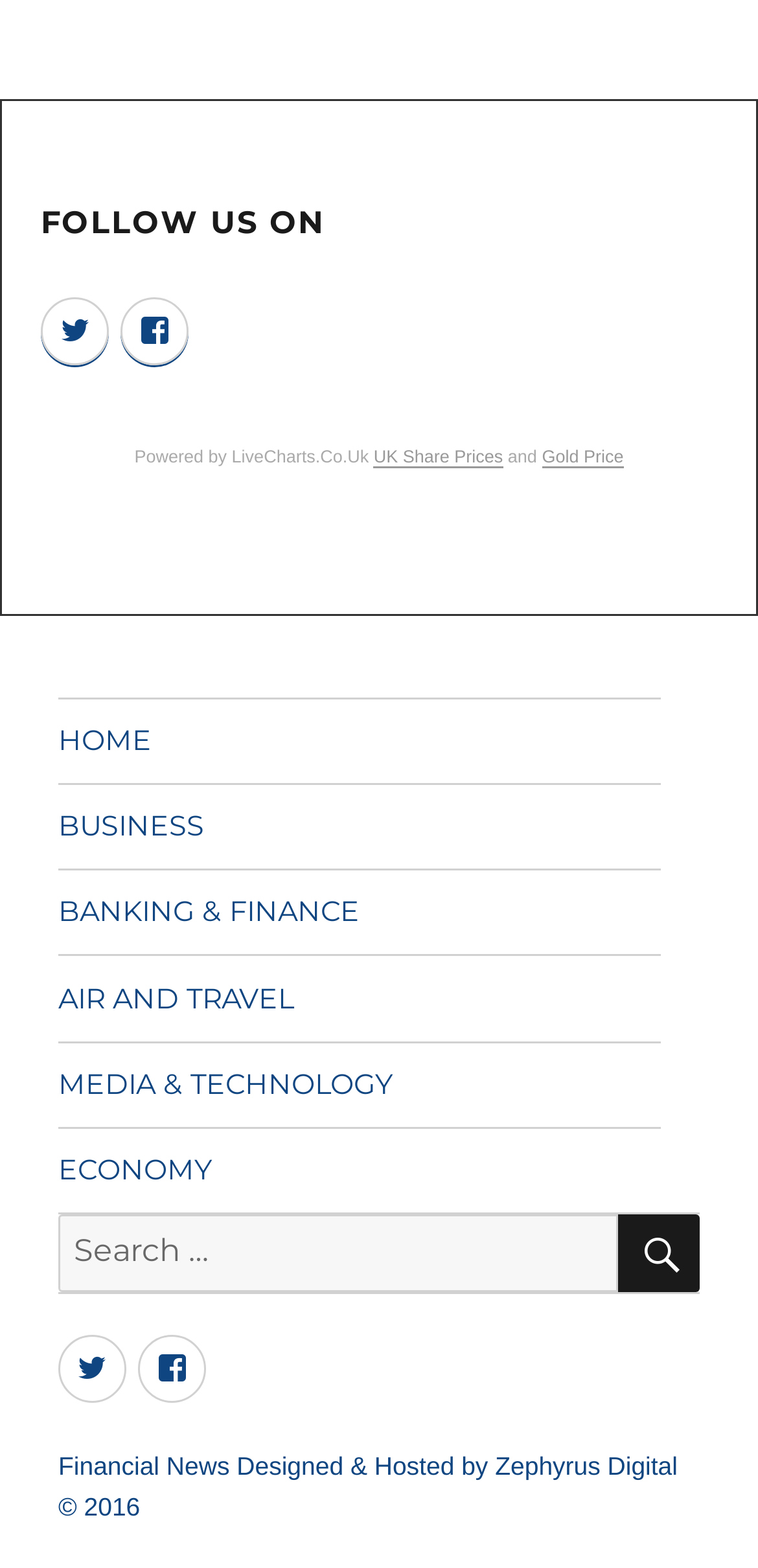Using the element description: "Gold Price", determine the bounding box coordinates for the specified UI element. The coordinates should be four float numbers between 0 and 1, [left, top, right, bottom].

[0.715, 0.285, 0.823, 0.297]